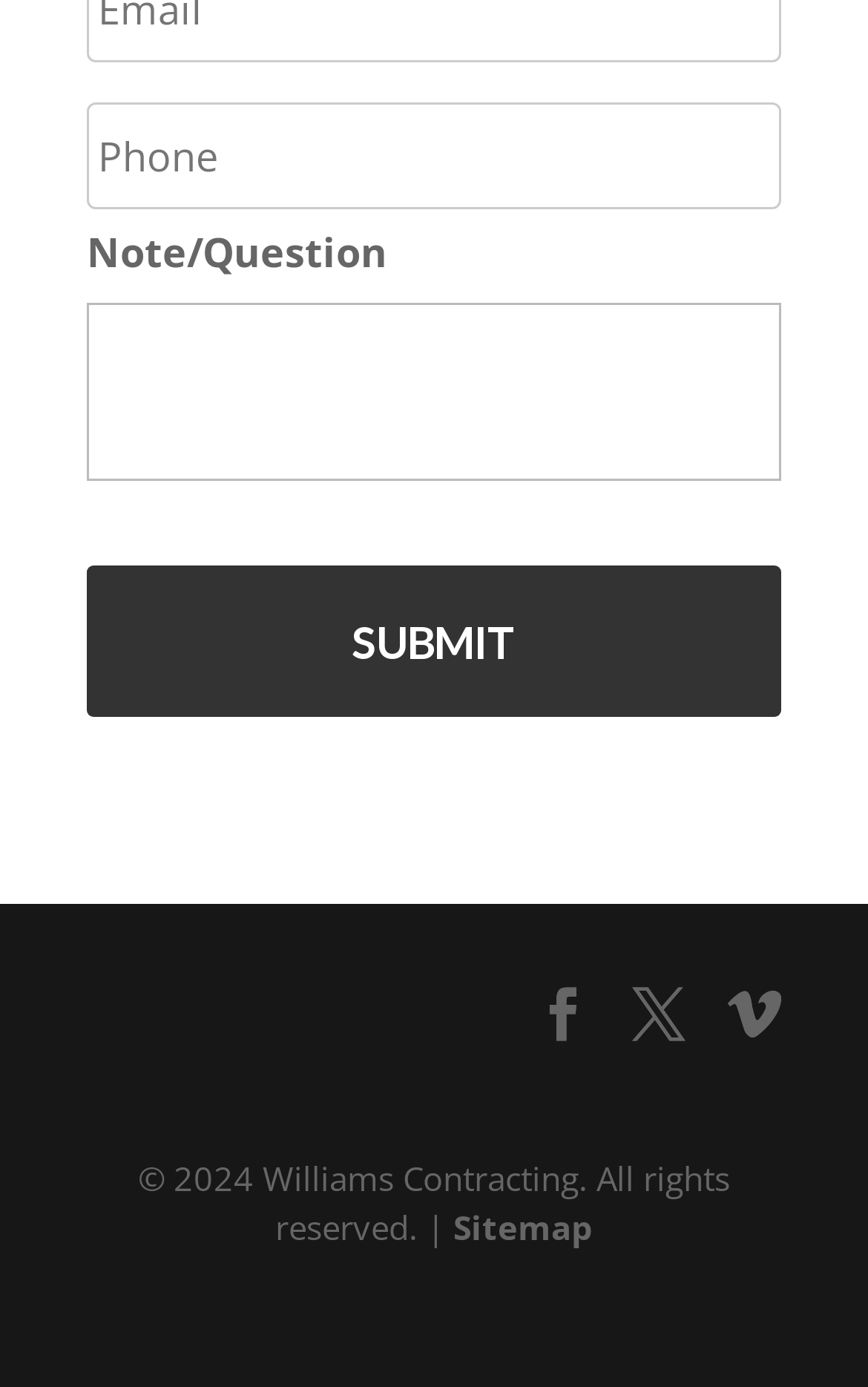How many social media links are present at the bottom?
Refer to the image and provide a detailed answer to the question.

The bottom of the webpage contains three social media links, represented by icons, which are likely links to the website's social media profiles.